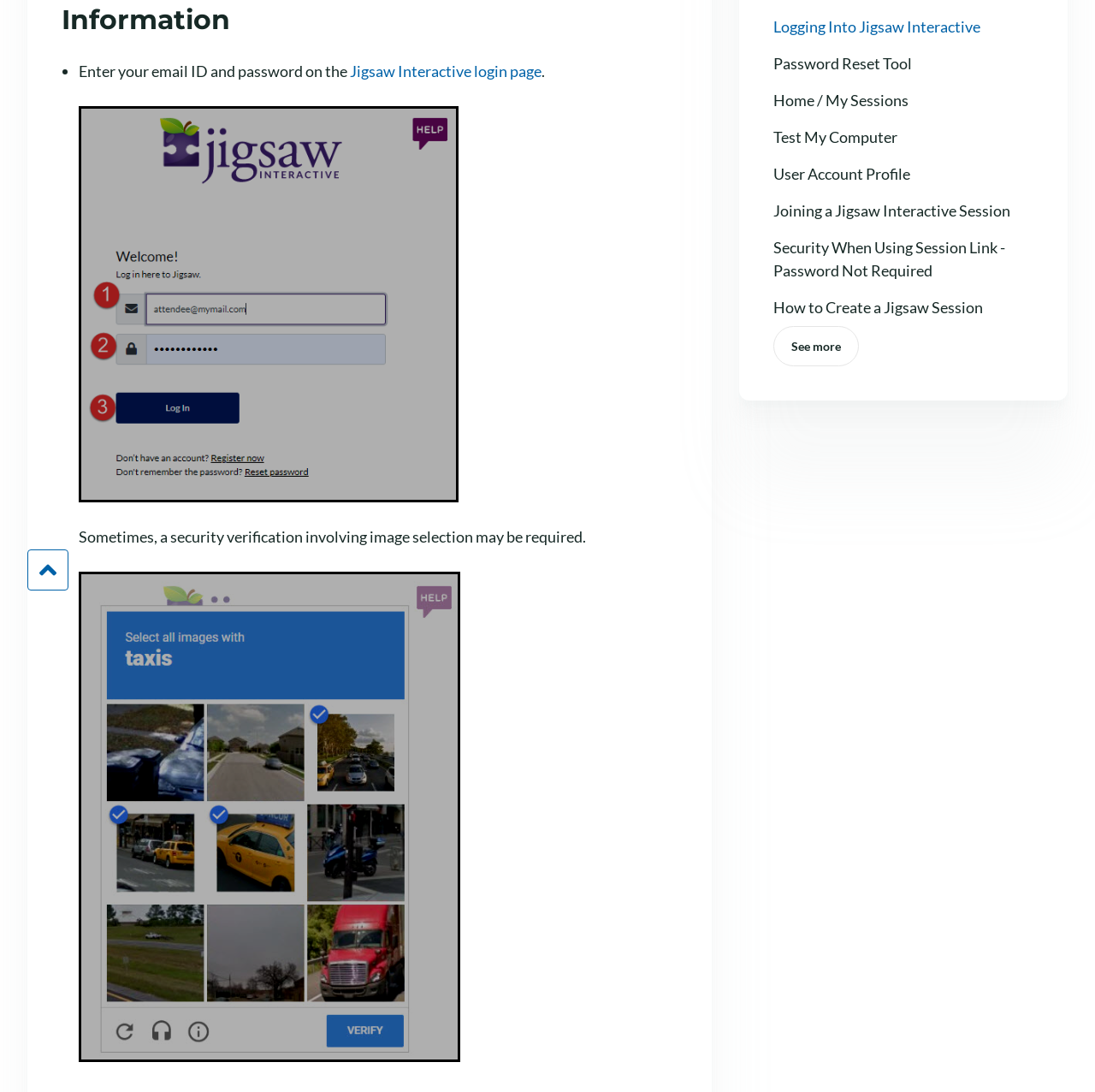Given the element description: "Alumni", predict the bounding box coordinates of the UI element it refers to, using four float numbers between 0 and 1, i.e., [left, top, right, bottom].

None